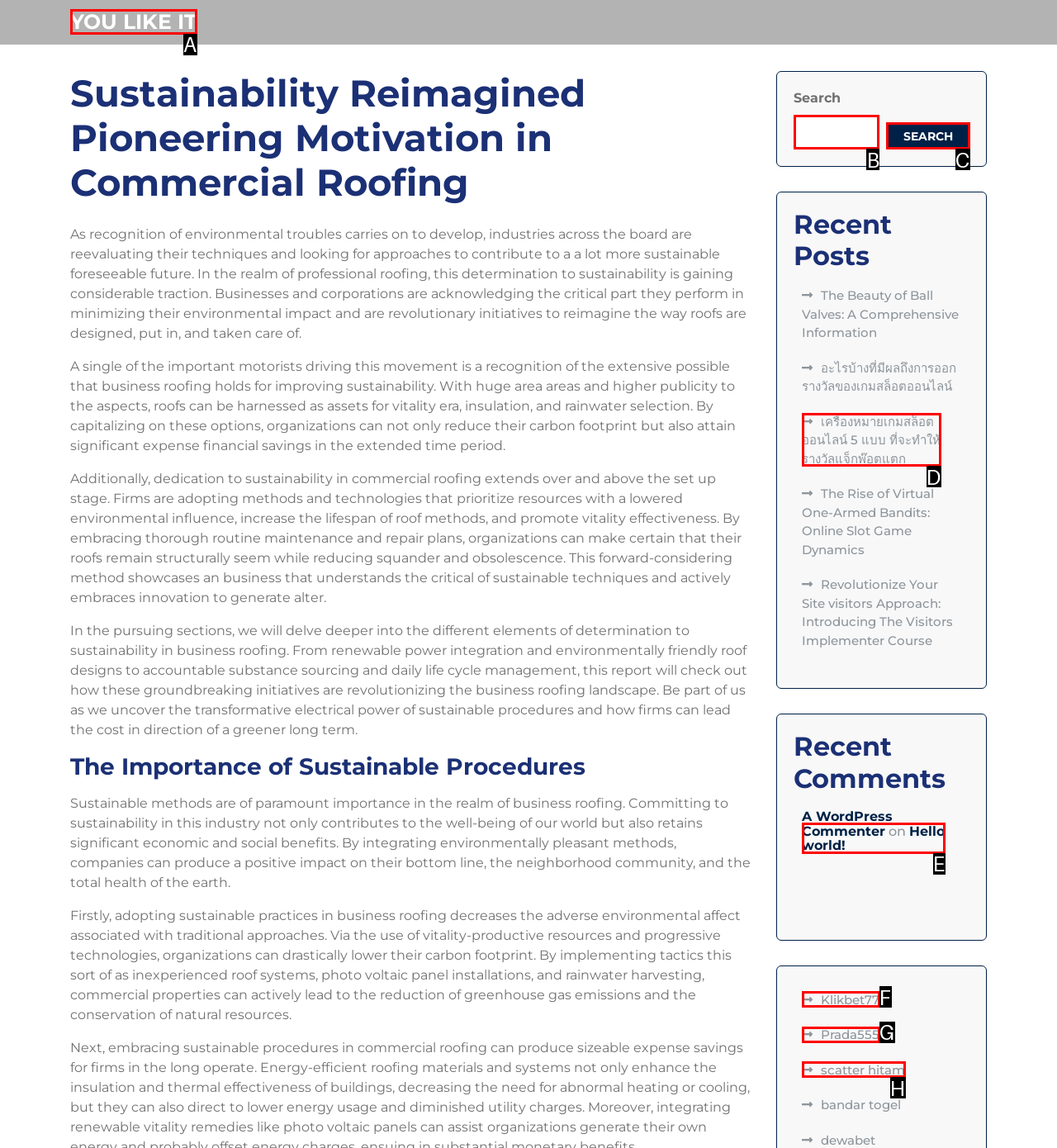Choose the HTML element that should be clicked to achieve this task: Search for something
Respond with the letter of the correct choice.

B